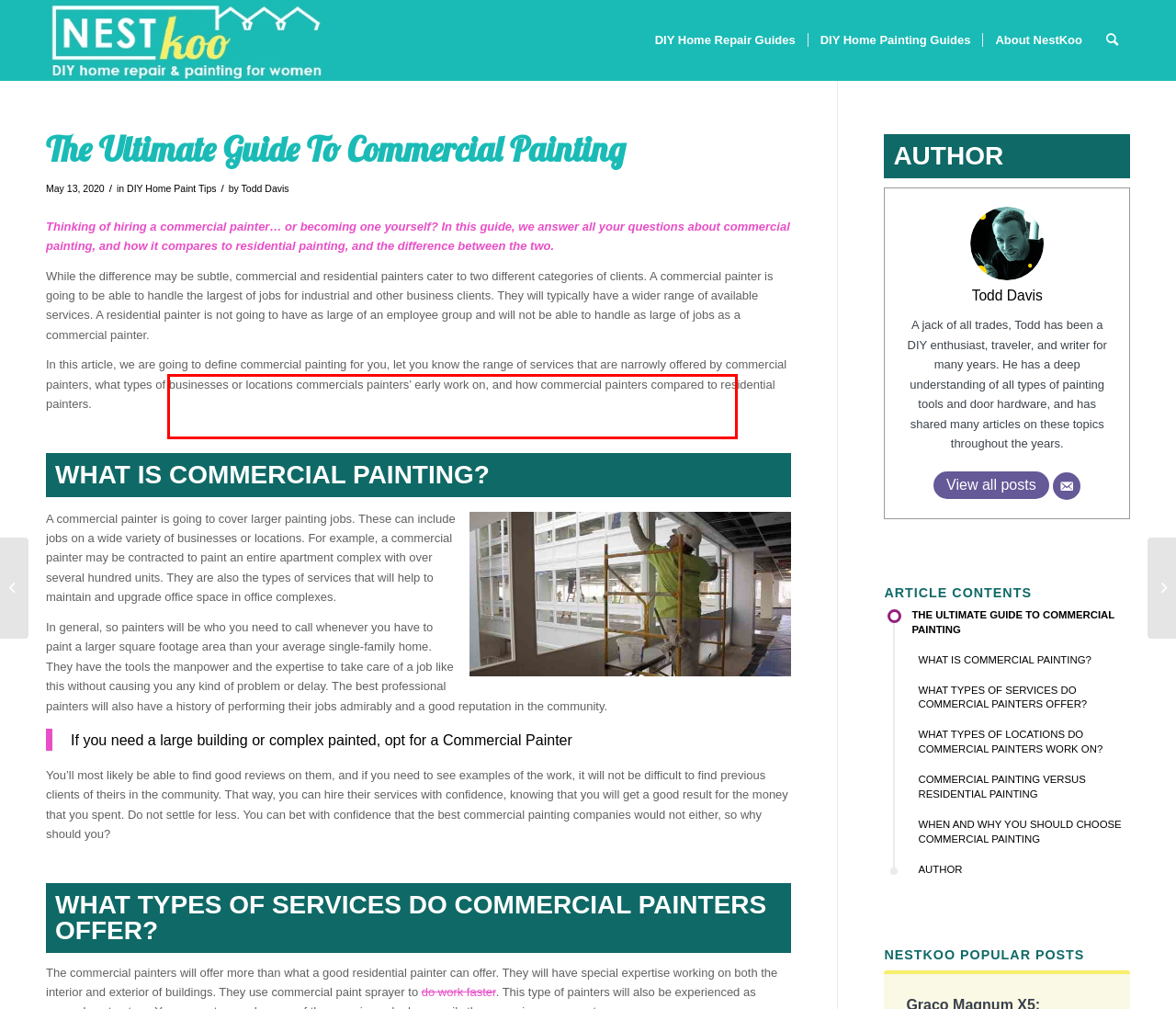Analyze the screenshot of a webpage where a red rectangle is bounding a UI element. Extract and generate the text content within this red bounding box.

In this article, we are going to define commercial painting for you, let you know the range of services that are narrowly offered by commercial painters, what types of businesses or locations commercials painters’ early work on, and how commercial painters compared to residential painters.